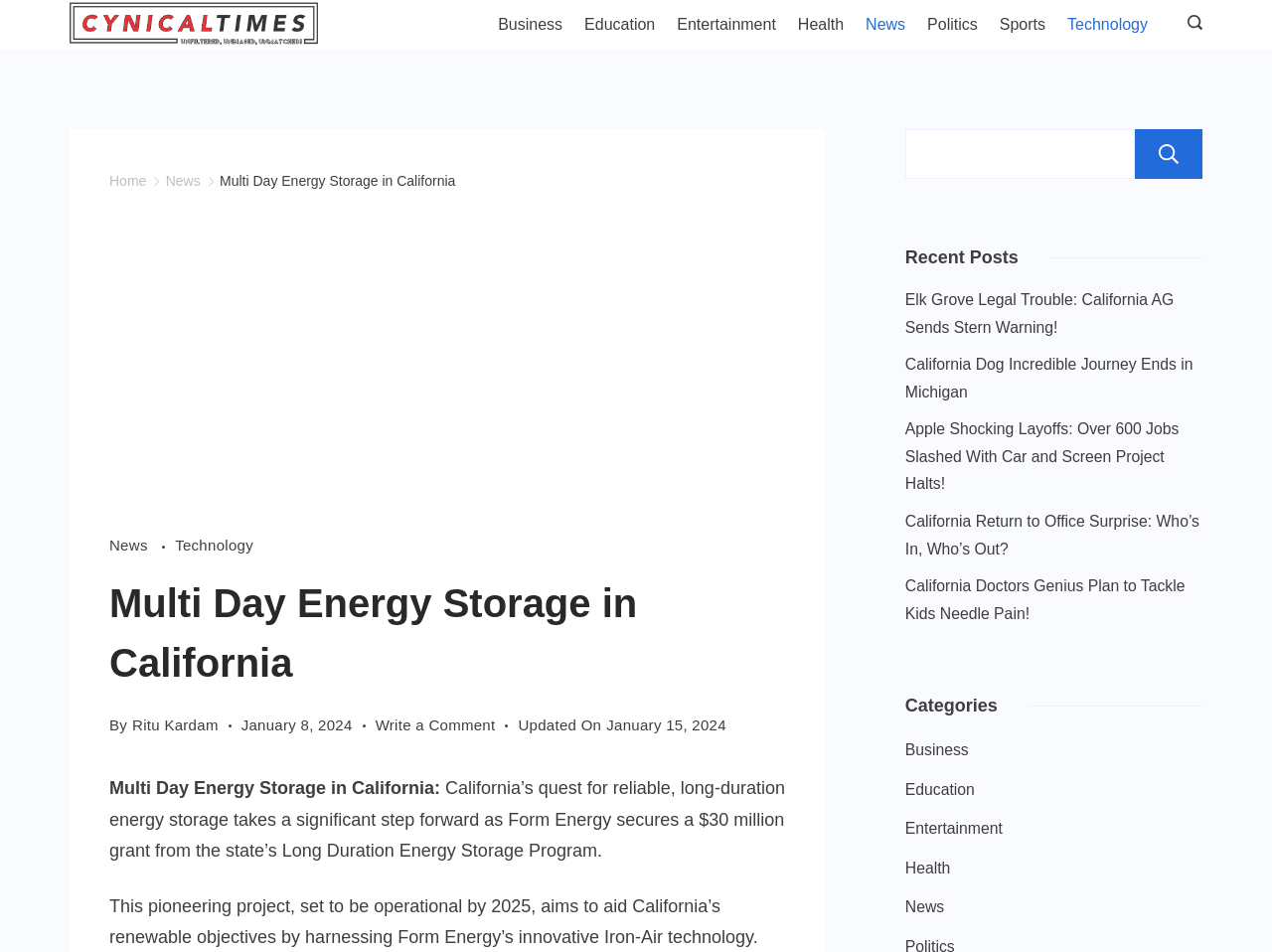Locate the UI element that matches the description My Blog in the webpage screenshot. Return the bounding box coordinates in the format (top-left x, top-left y, bottom-right x, bottom-right y), with values ranging from 0 to 1.

[0.054, 0.057, 0.101, 0.138]